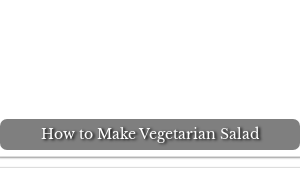Provide a one-word or brief phrase answer to the question:
What type of dish is being featured?

Vegetarian salad